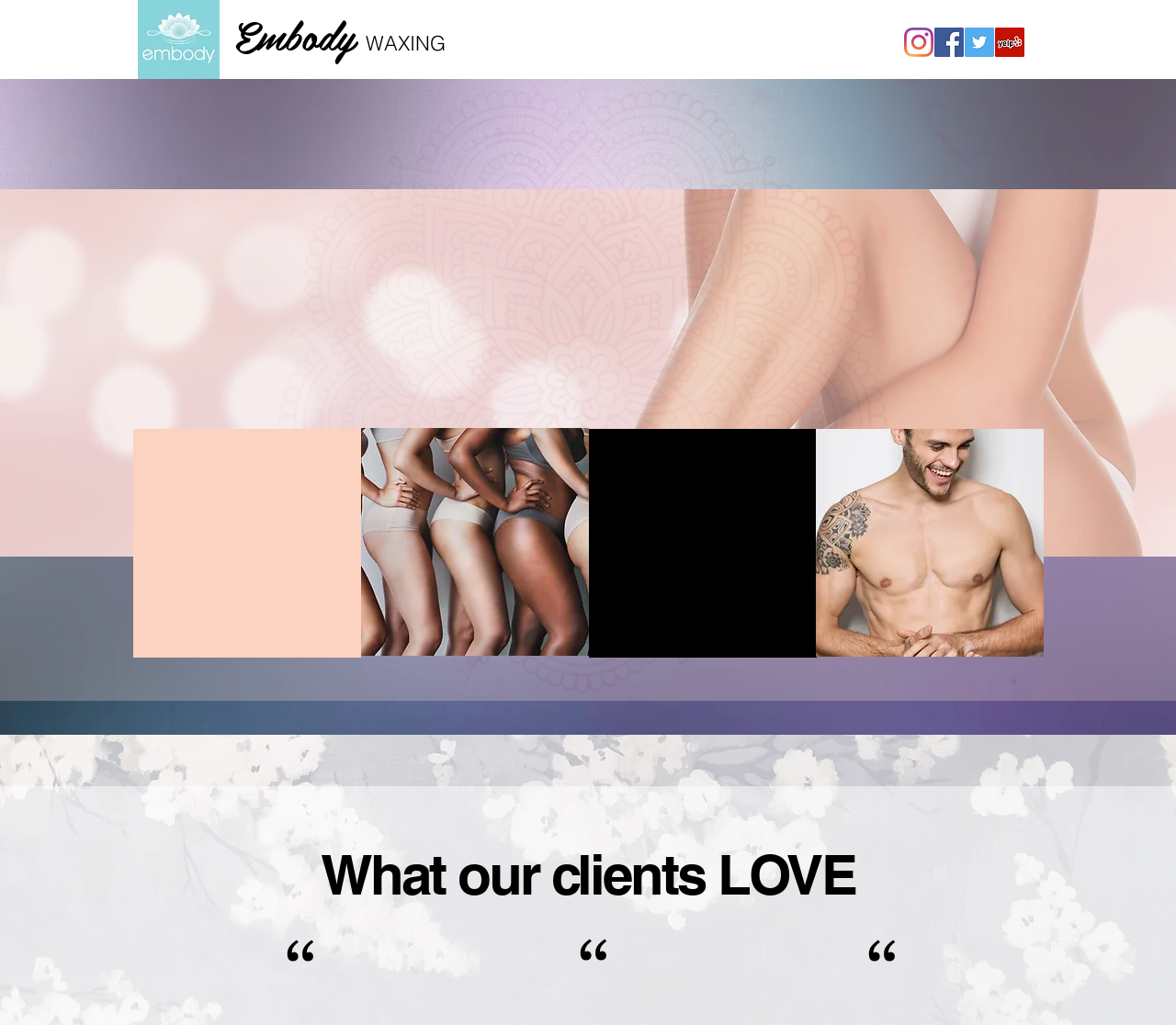What is the name of the salon?
Please provide a single word or phrase as the answer based on the screenshot.

Embody Waxing & Esthetics